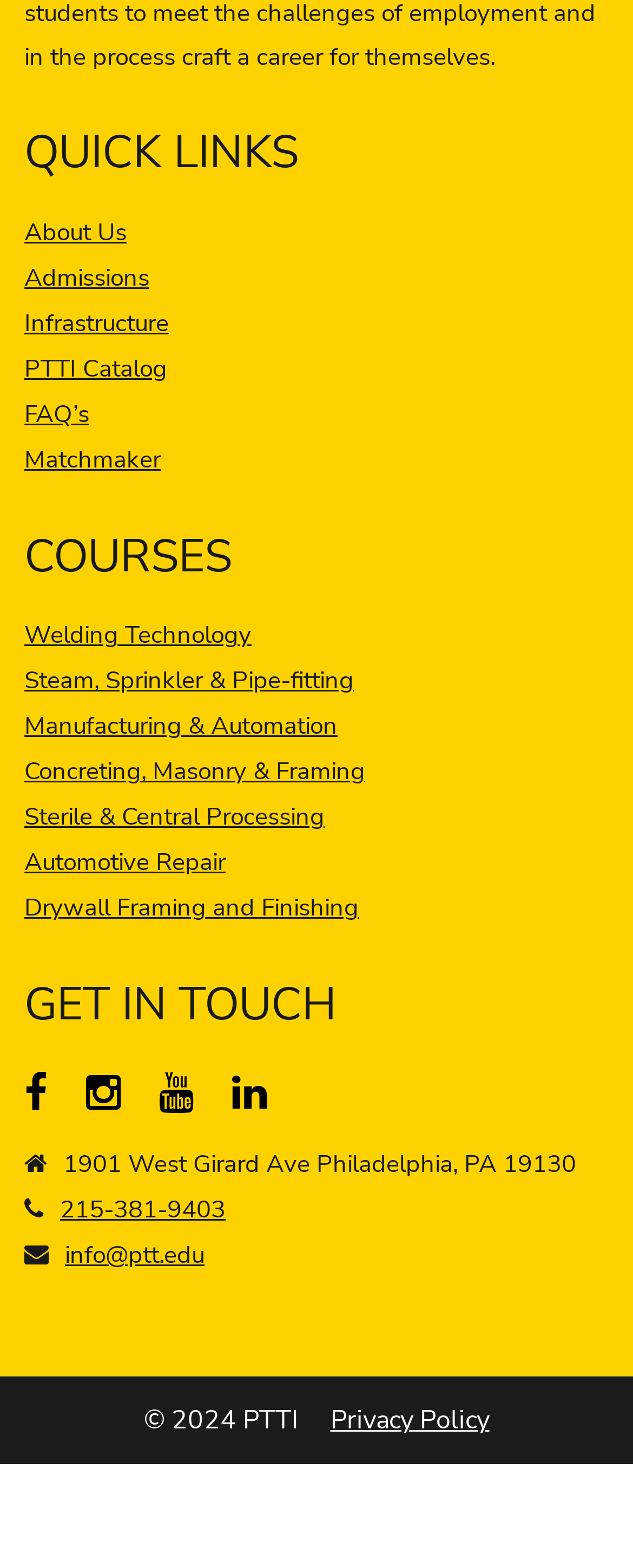Locate the bounding box coordinates of the element you need to click to accomplish the task described by this instruction: "Discover Fashion".

None